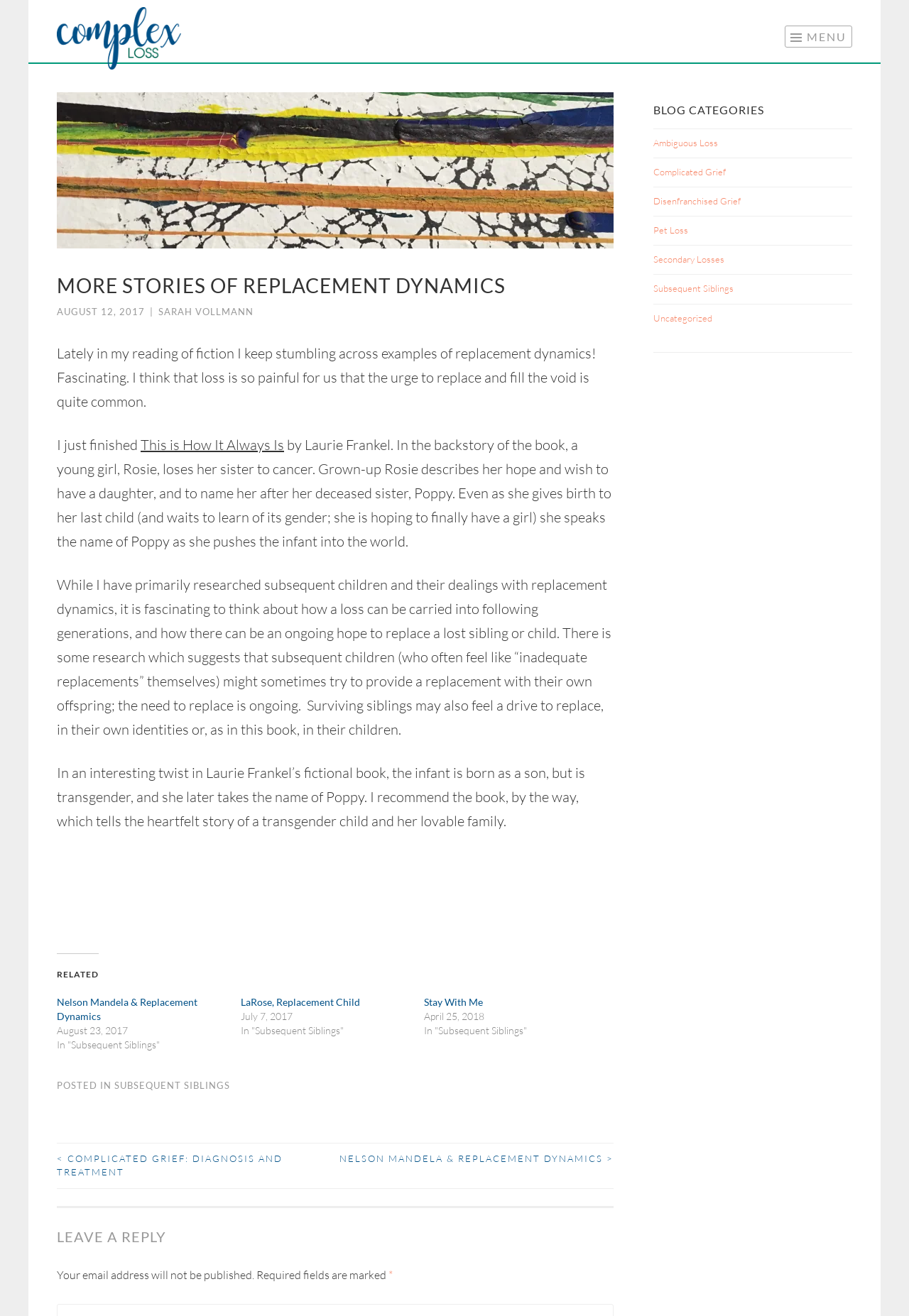Please determine the bounding box coordinates of the element's region to click in order to carry out the following instruction: "Leave a reply". The coordinates should be four float numbers between 0 and 1, i.e., [left, top, right, bottom].

[0.062, 0.932, 0.675, 0.947]